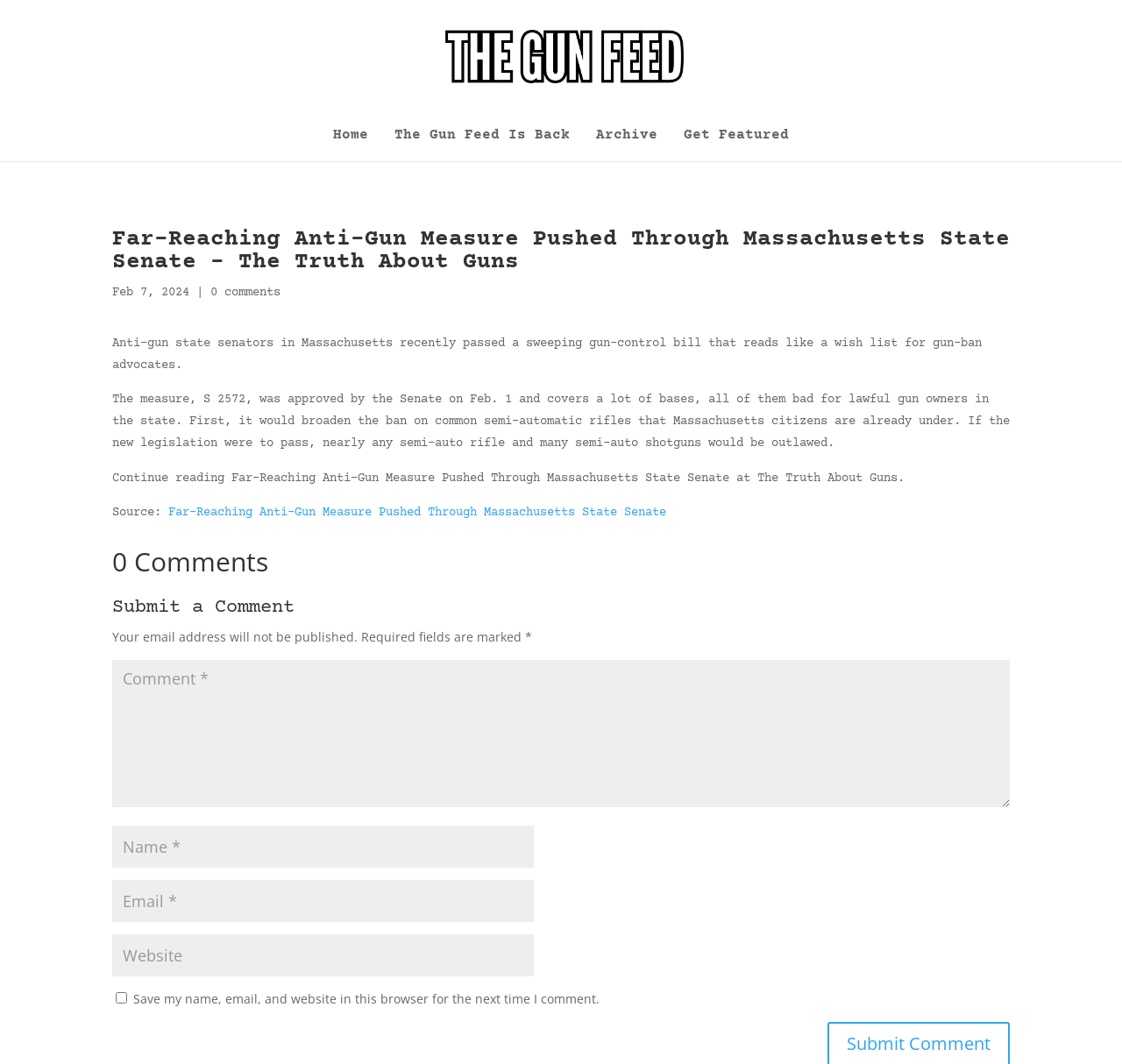Specify the bounding box coordinates of the area that needs to be clicked to achieve the following instruction: "Leave a comment".

[0.1, 0.62, 0.9, 0.759]